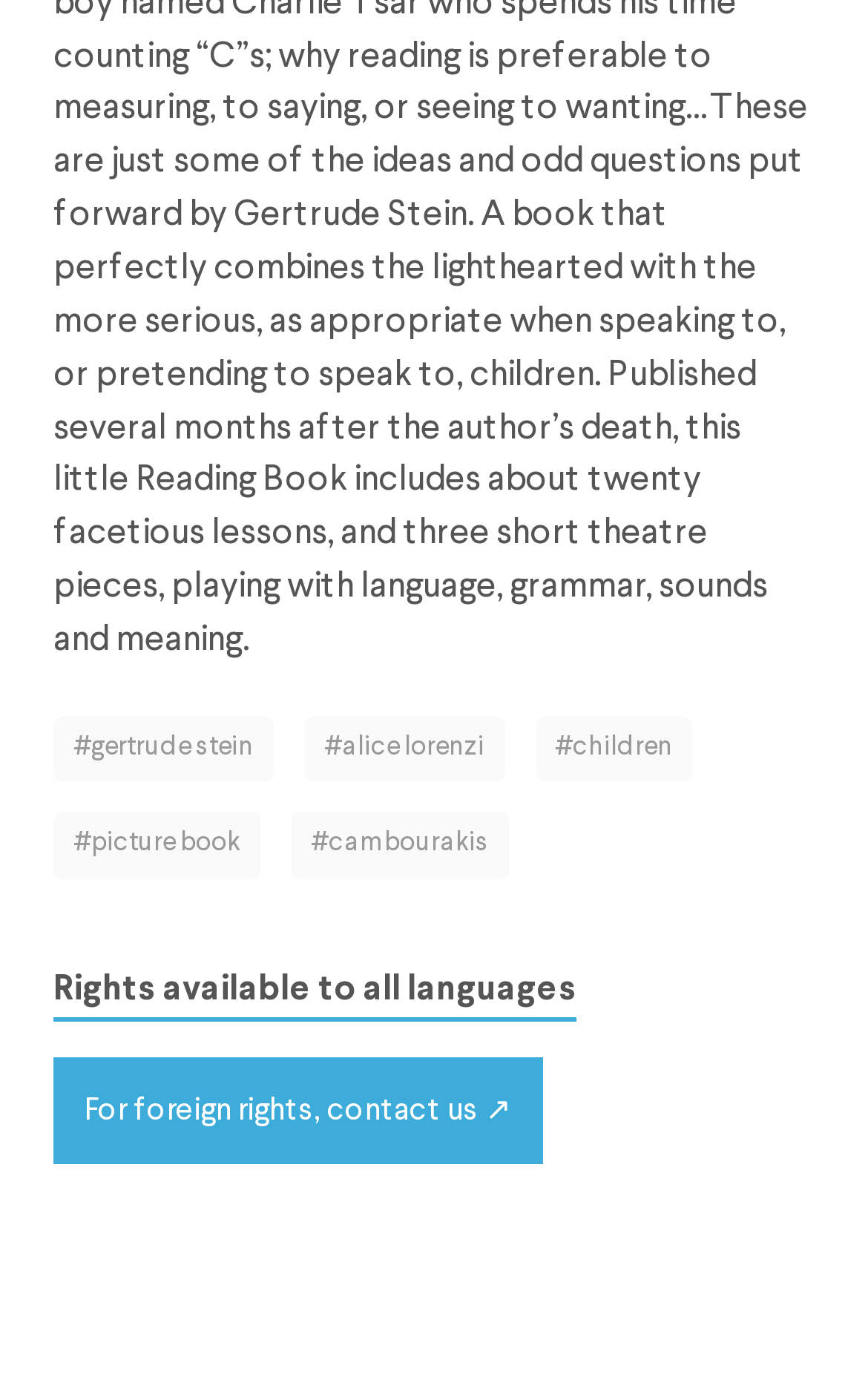What is the topic related to the link '#picture book'?
Please provide a single word or phrase as your answer based on the image.

Children